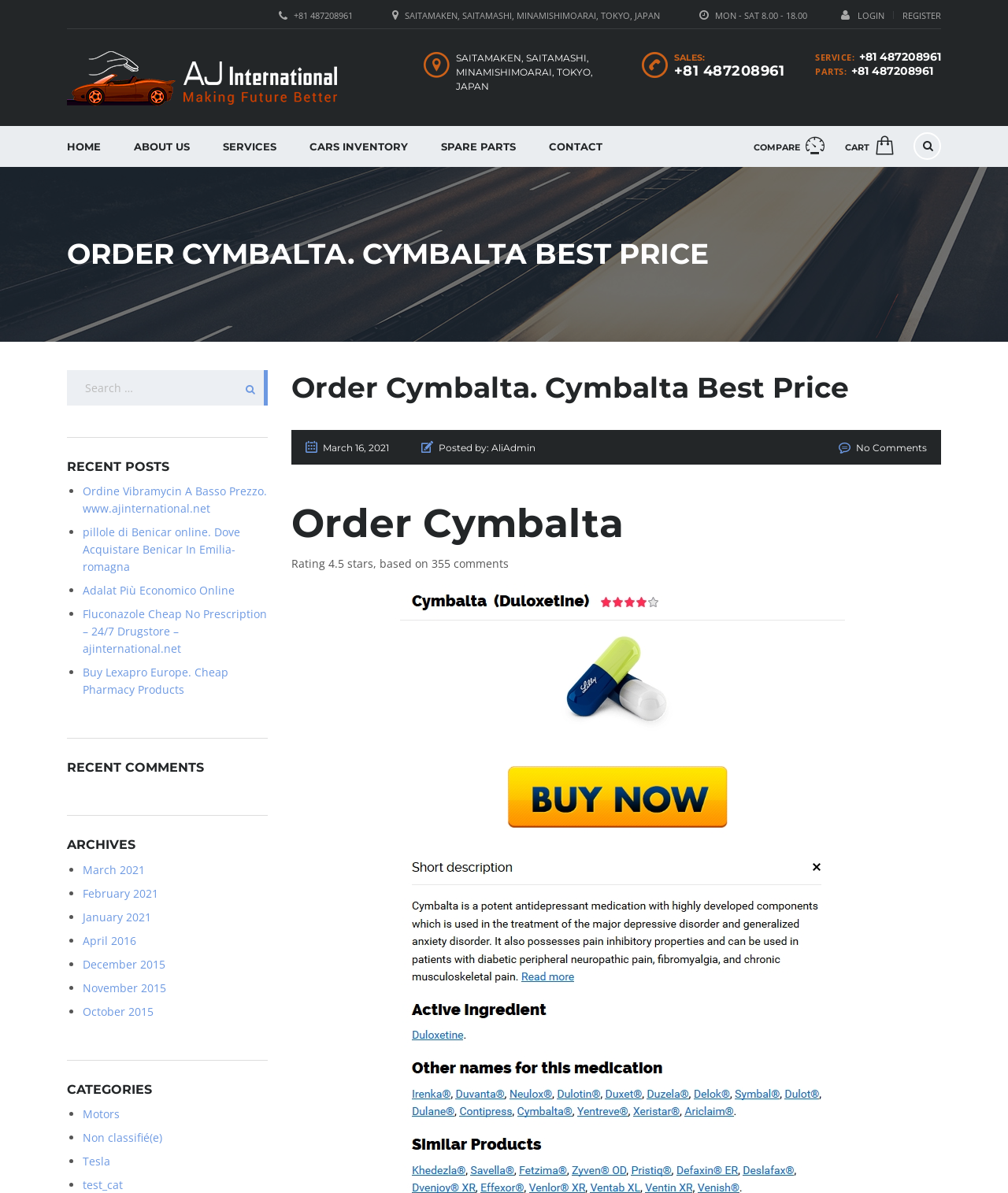Identify the bounding box coordinates for the region to click in order to carry out this instruction: "View the ABOUT US page". Provide the coordinates using four float numbers between 0 and 1, formatted as [left, top, right, bottom].

[0.116, 0.106, 0.205, 0.14]